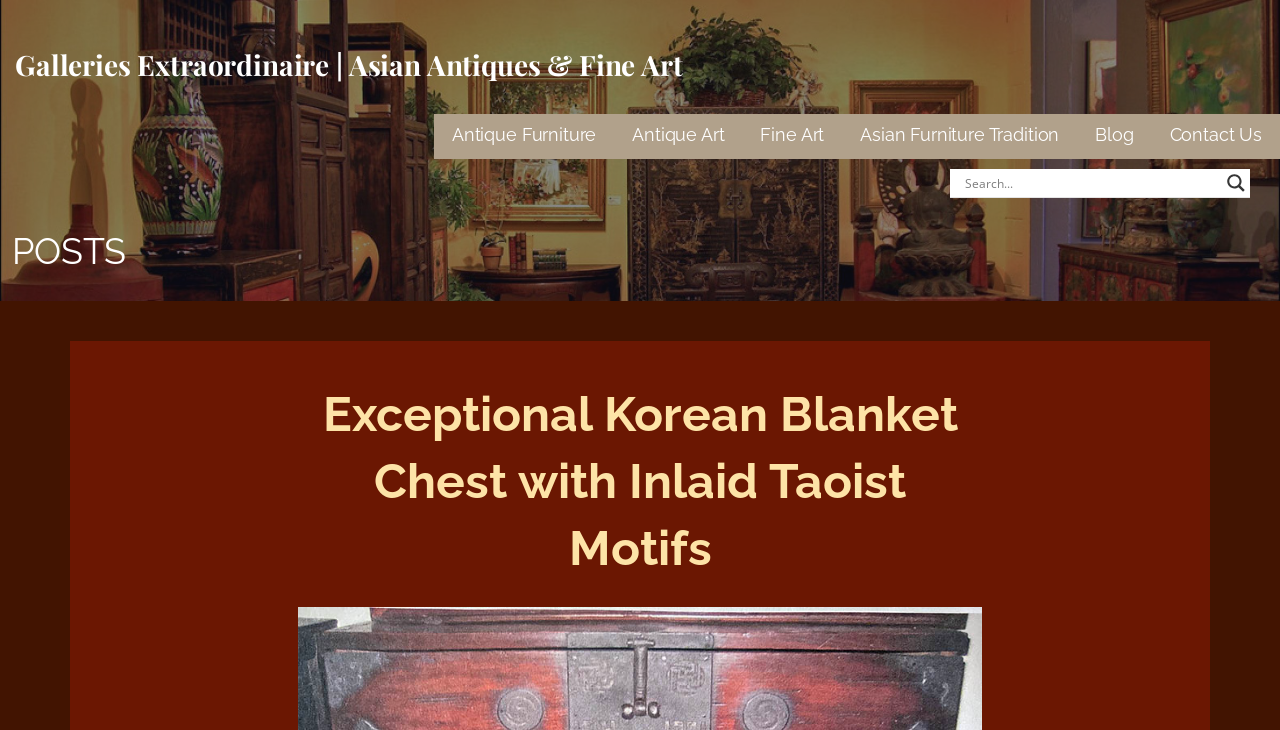Identify the bounding box coordinates necessary to click and complete the given instruction: "Read more about Lasker Clinical Research Scholars".

None